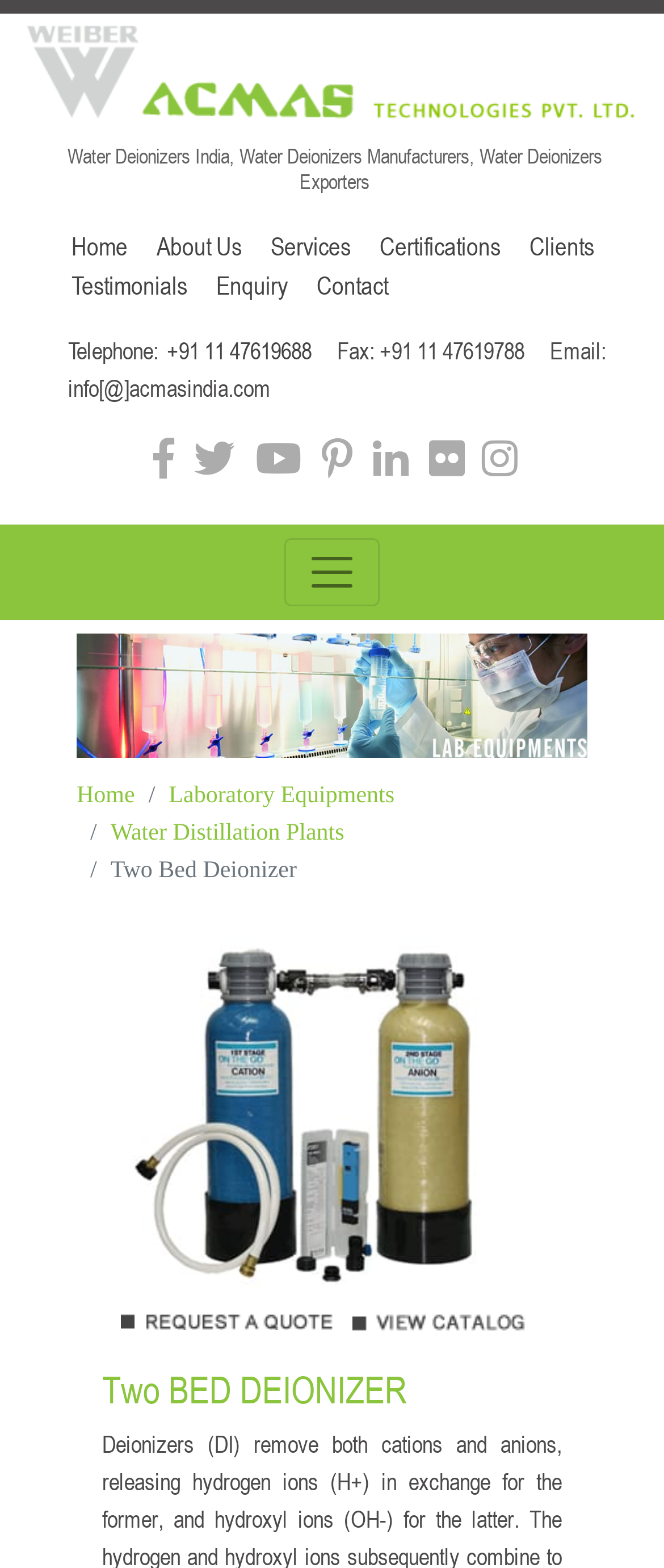Please identify the bounding box coordinates of the clickable region that I should interact with to perform the following instruction: "Click on Test Chamber & Scientific Equipment Manufacturers". The coordinates should be expressed as four float numbers between 0 and 1, i.e., [left, top, right, bottom].

[0.038, 0.009, 0.962, 0.083]